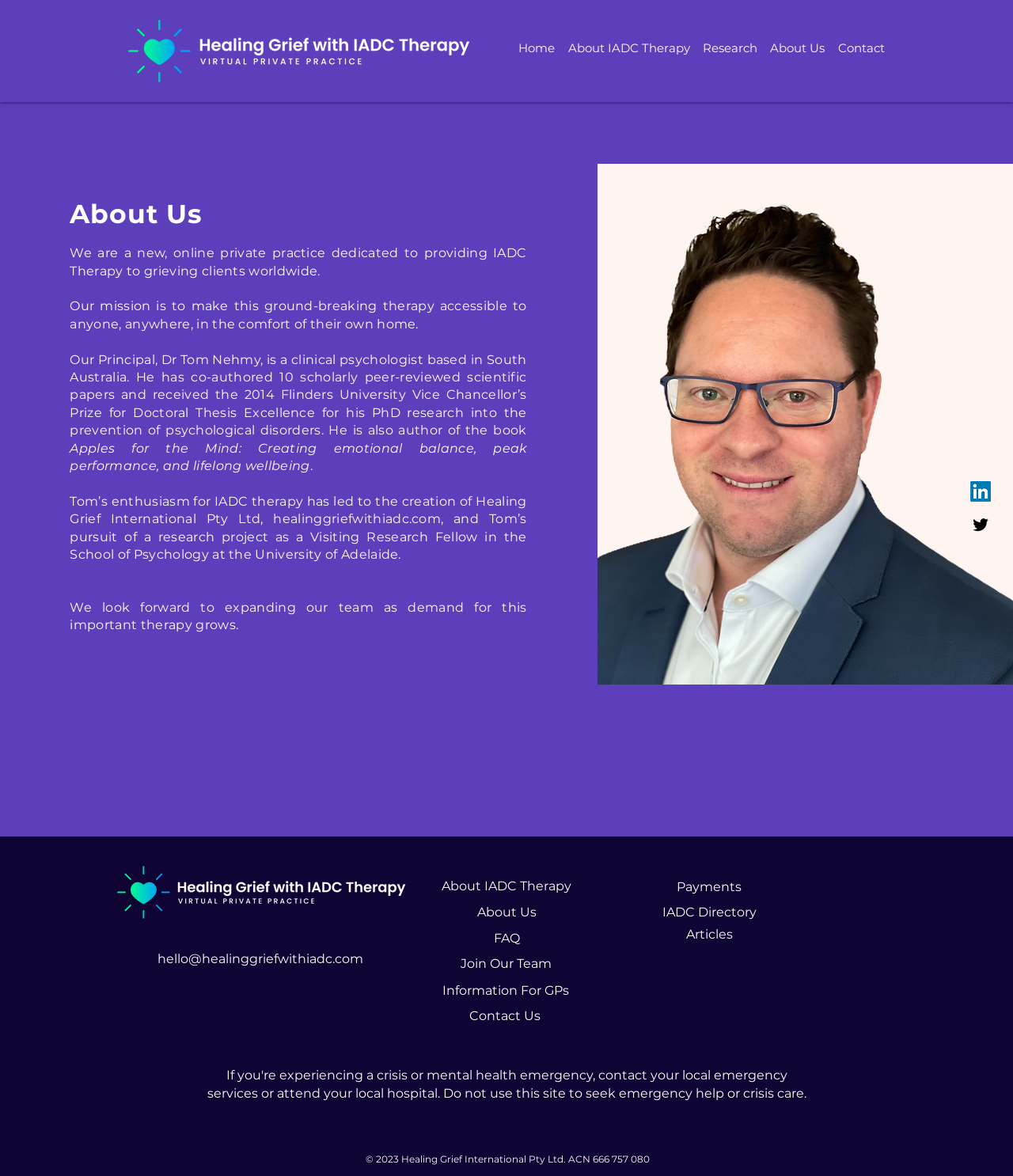Locate the bounding box coordinates of the clickable region necessary to complete the following instruction: "View Dr. Tom Nehmy's profile". Provide the coordinates in the format of four float numbers between 0 and 1, i.e., [left, top, right, bottom].

[0.59, 0.139, 1.0, 0.582]